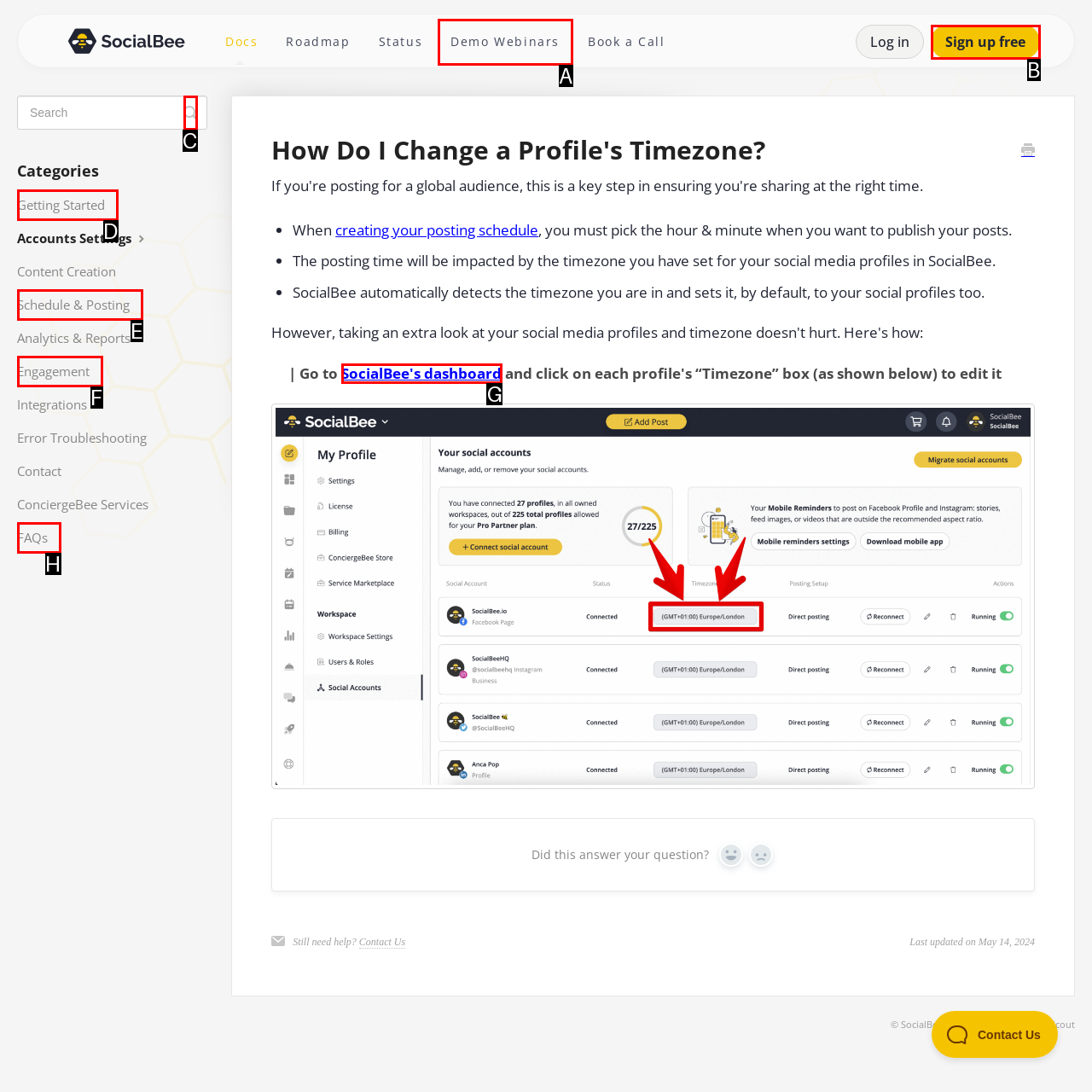Determine which UI element you should click to perform the task: Go to SocialBee's dashboard
Provide the letter of the correct option from the given choices directly.

G